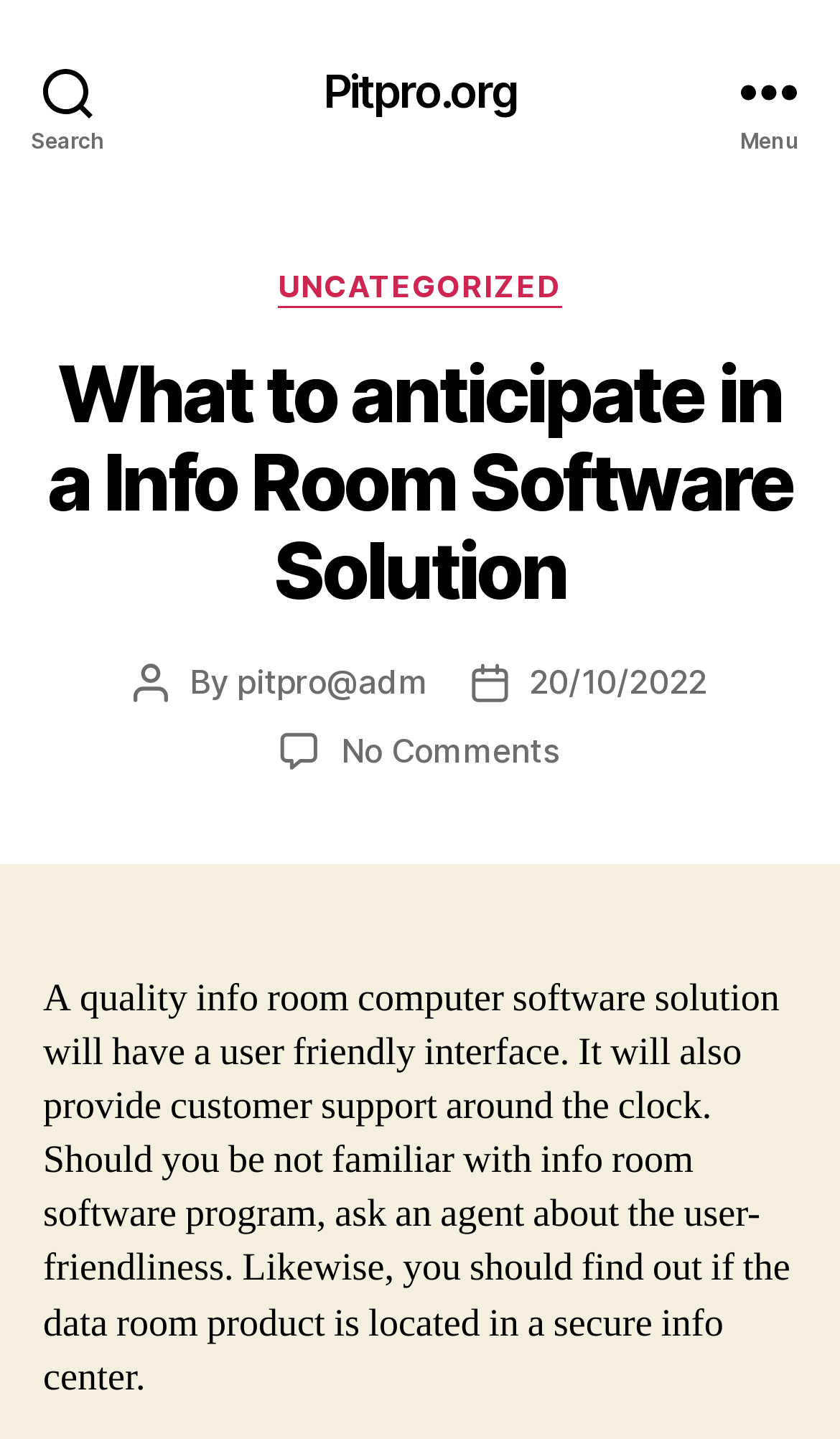Determine the bounding box coordinates of the clickable area required to perform the following instruction: "Read the article about What to anticipate in a Info Room Software Solution". The coordinates should be represented as four float numbers between 0 and 1: [left, top, right, bottom].

[0.051, 0.243, 0.949, 0.427]